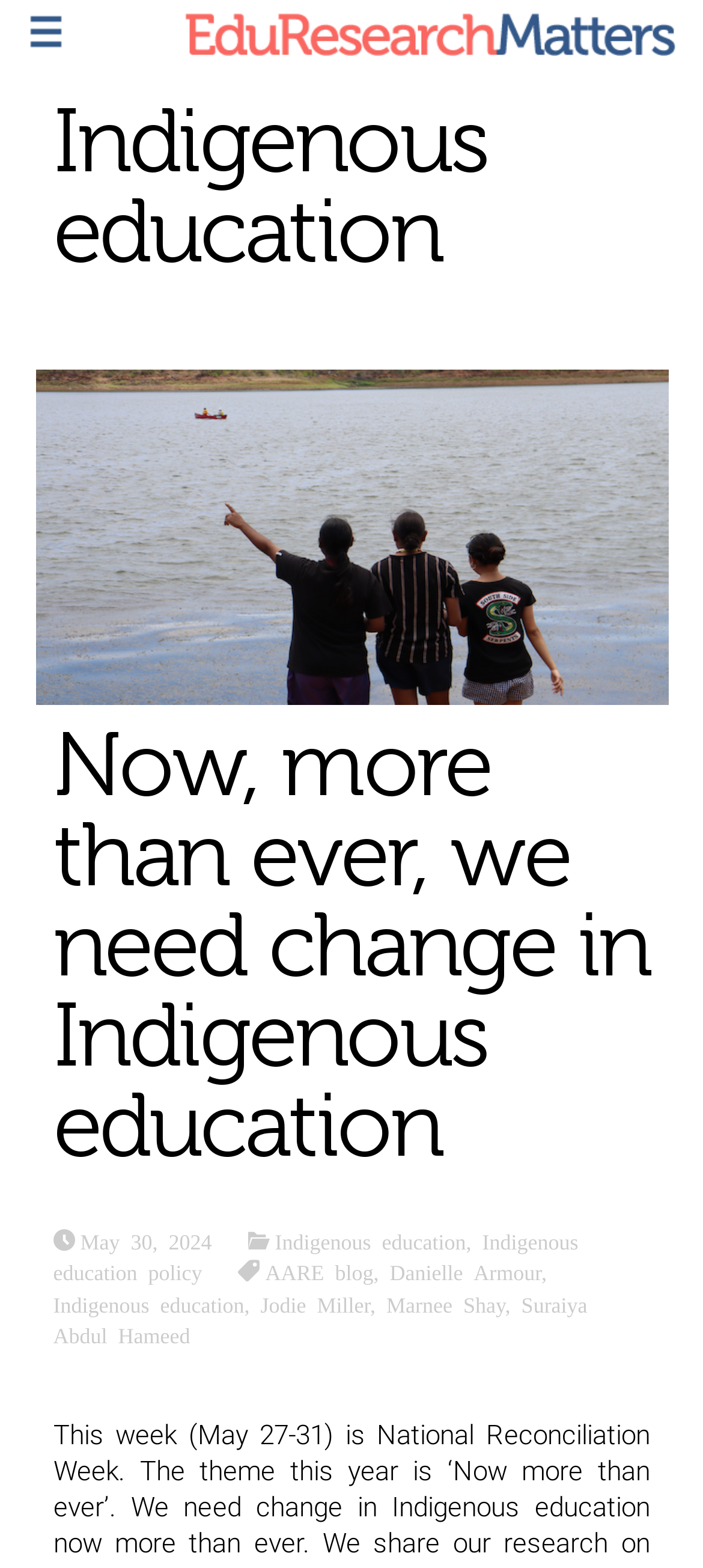Find and indicate the bounding box coordinates of the region you should select to follow the given instruction: "Read the article by Danielle Armour".

[0.554, 0.804, 0.77, 0.818]